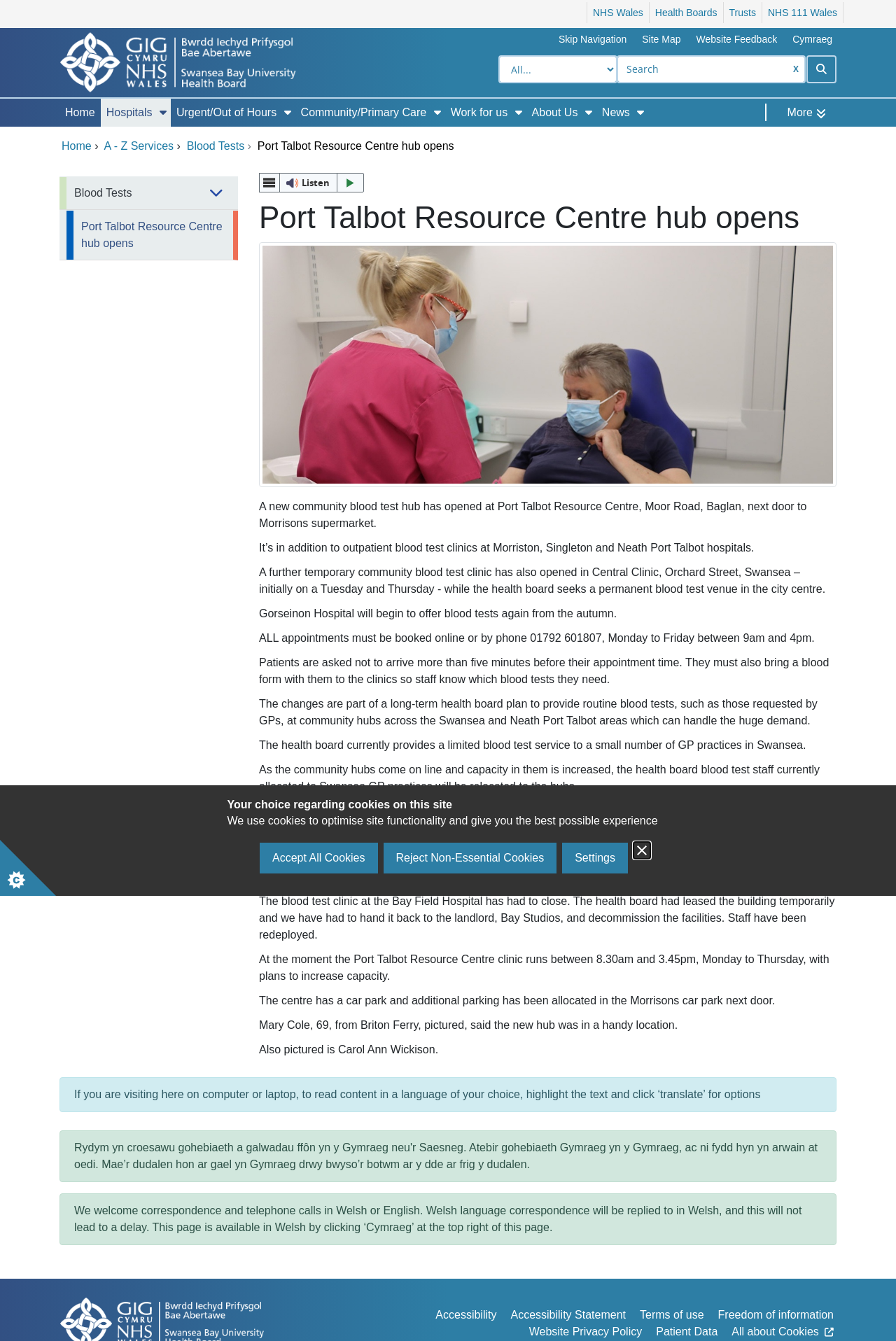What is the current status of the blood test clinic at Bay Field Hospital?
Using the image as a reference, answer the question with a short word or phrase.

Closed